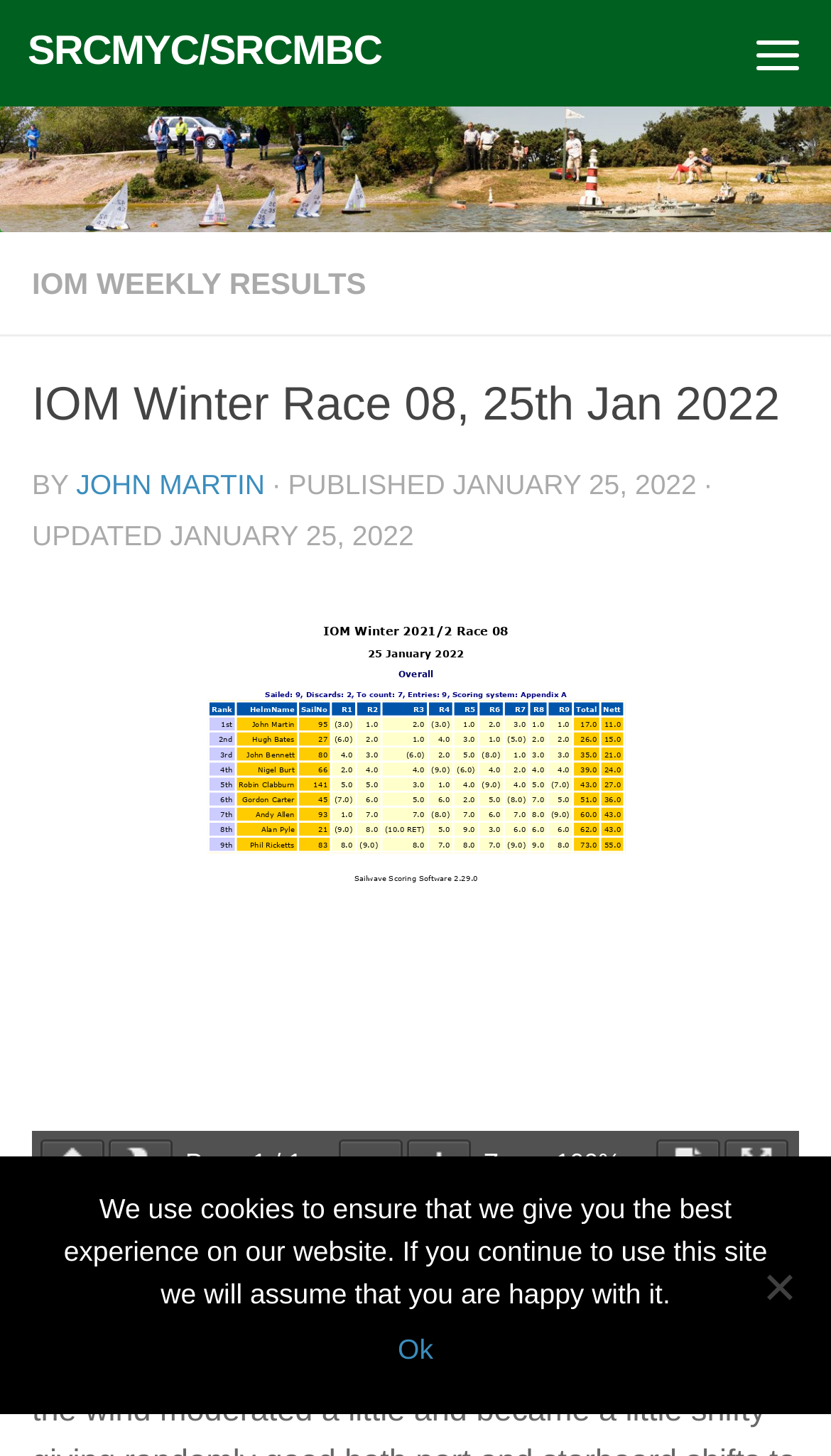Who is the author of the article?
From the image, respond using a single word or phrase.

JOHN MARTIN